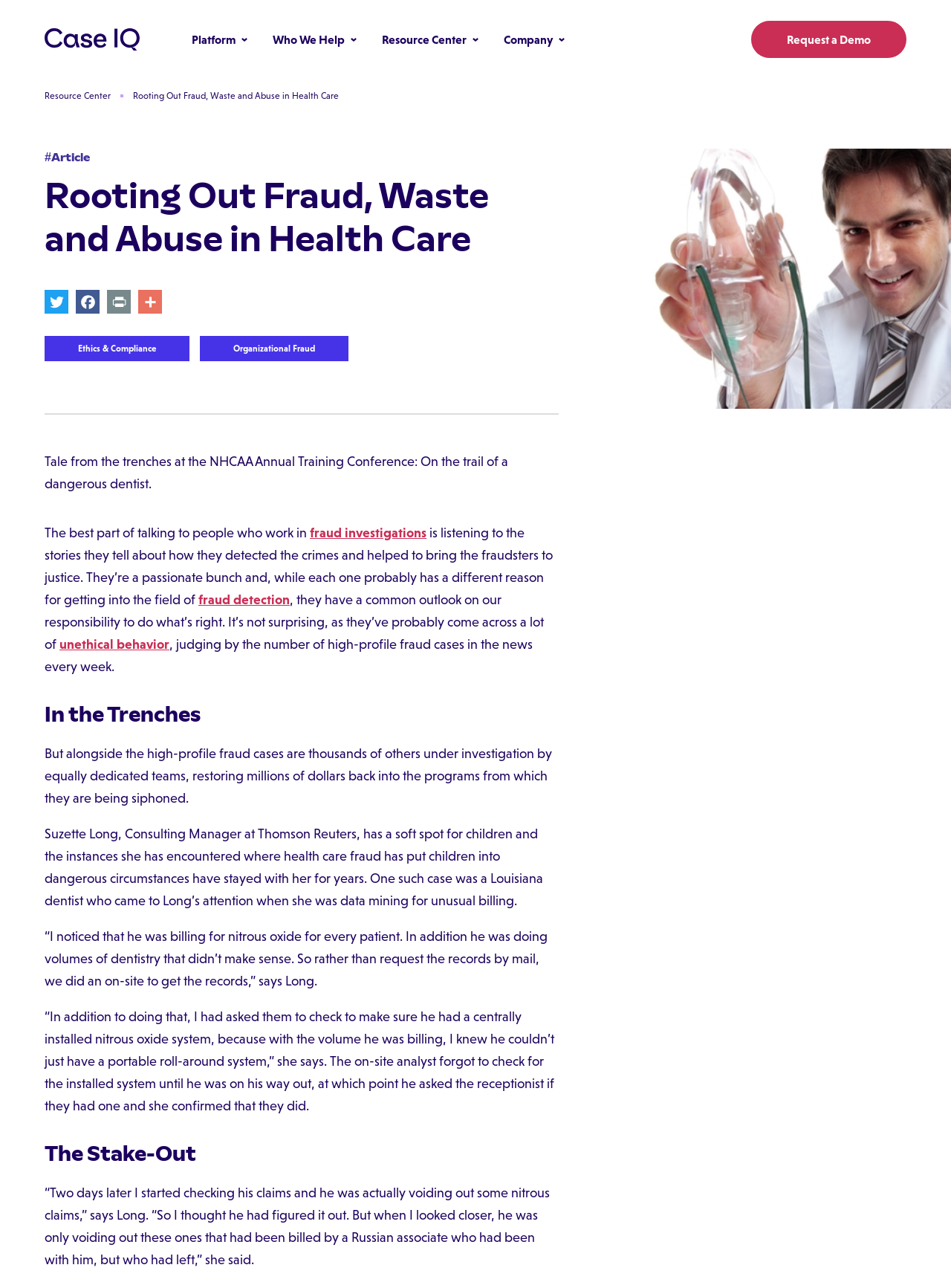Locate the bounding box coordinates of the element I should click to achieve the following instruction: "Read the article 'Rooting Out Fraud, Waste and Abuse in Health Care'".

[0.047, 0.069, 0.356, 0.08]